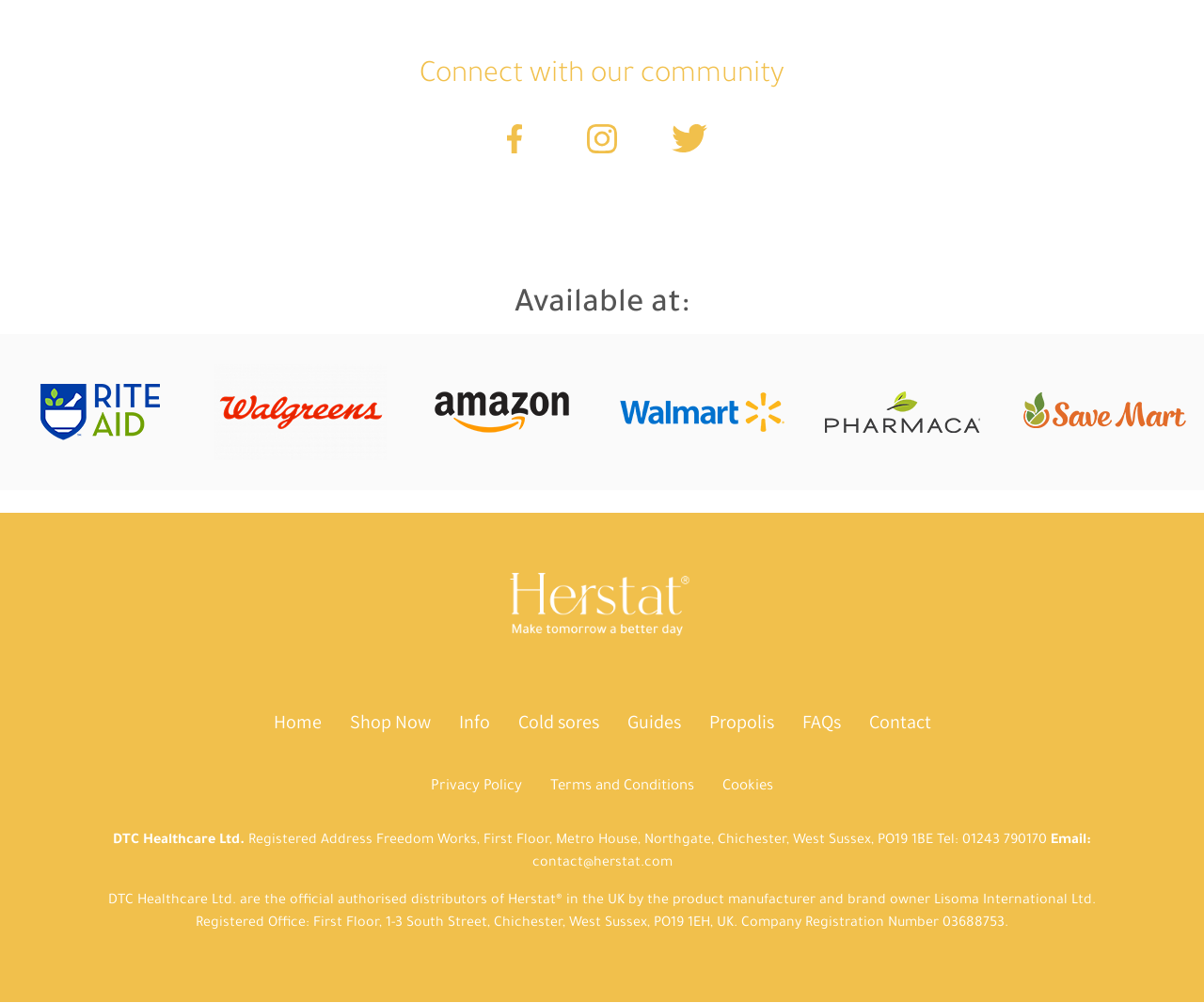Find the bounding box coordinates for the area you need to click to carry out the instruction: "View the Privacy Policy". The coordinates should be four float numbers between 0 and 1, indicated as [left, top, right, bottom].

[0.358, 0.777, 0.434, 0.793]